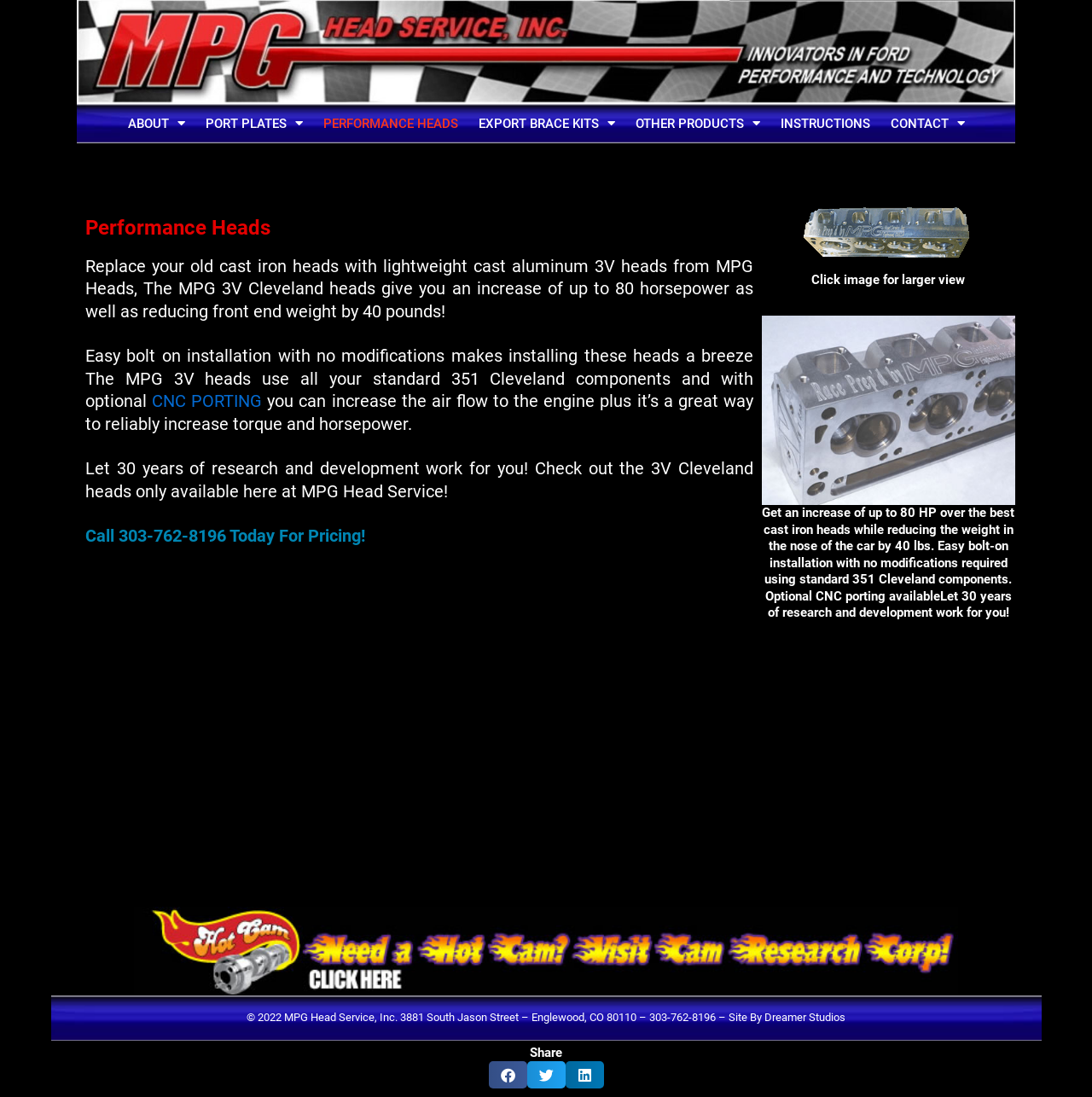Using the given description, provide the bounding box coordinates formatted as (top-left x, top-left y, bottom-right x, bottom-right y), with all values being floating point numbers between 0 and 1. Description: Port Plates

[0.179, 0.095, 0.286, 0.13]